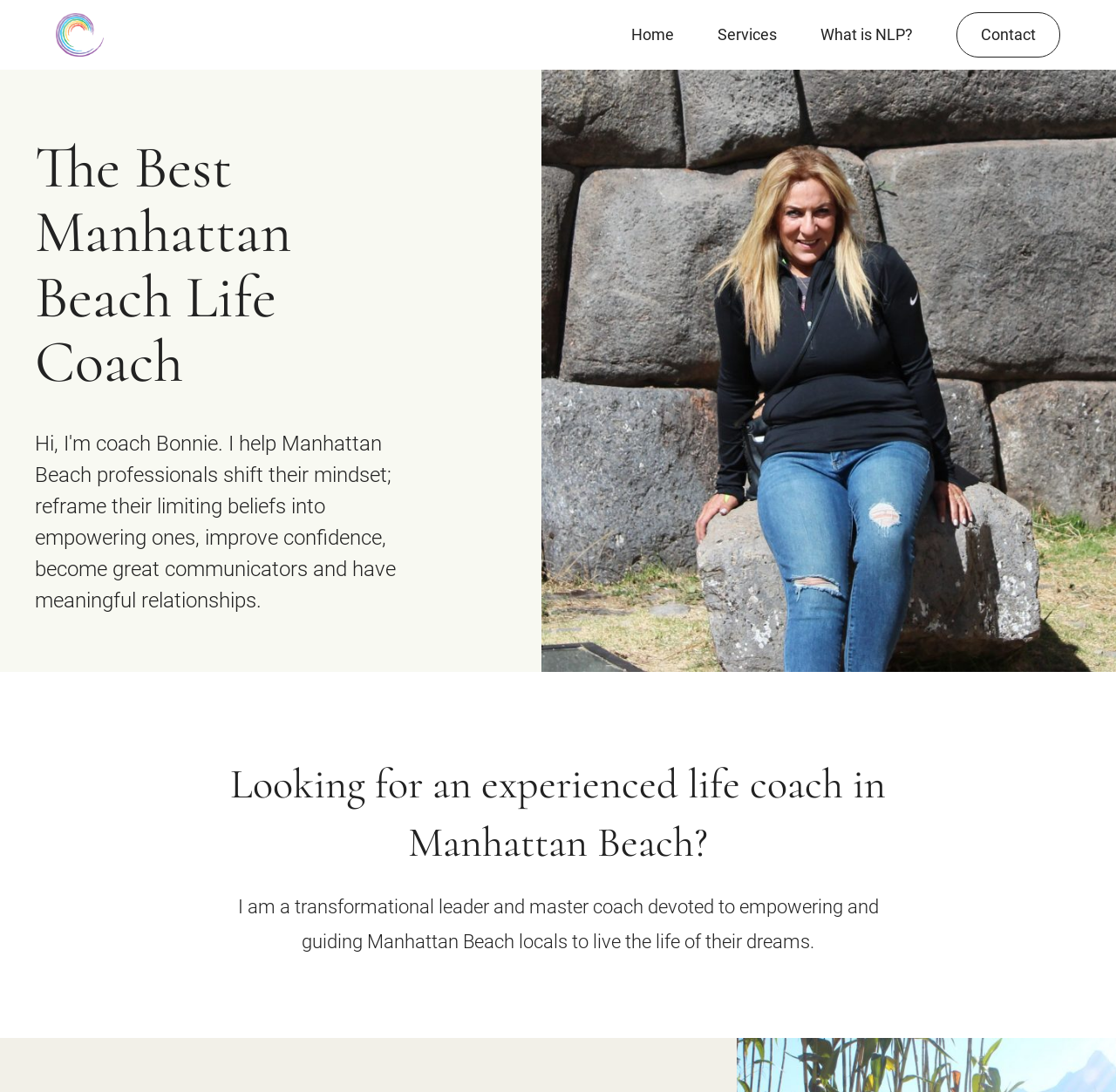What is the purpose of the life coach's services?
By examining the image, provide a one-word or phrase answer.

Empowering and guiding